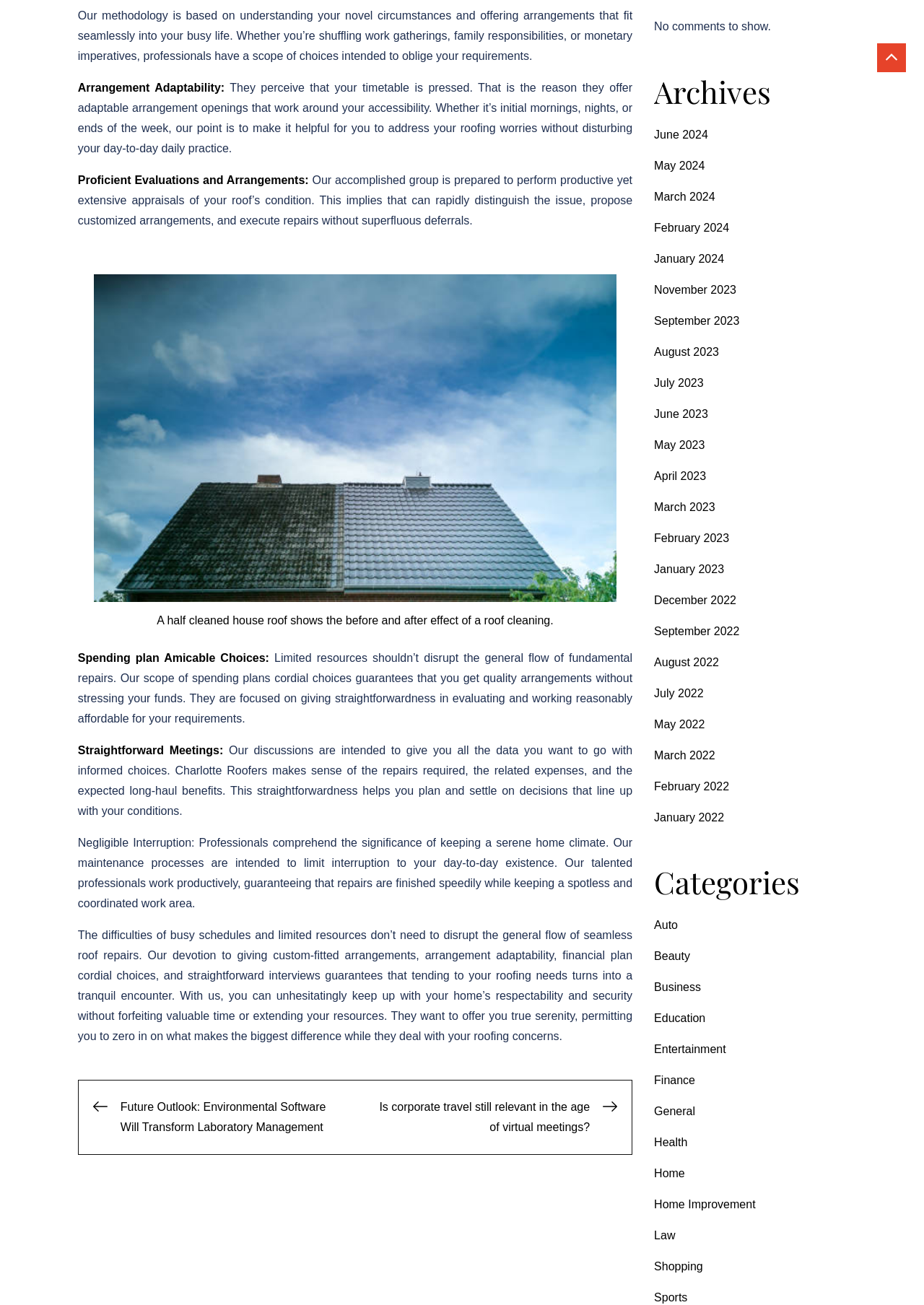Provide a thorough and detailed response to the question by examining the image: 
What is the purpose of the figure on the webpage?

The figure on the webpage is a half-cleaned house roof that demonstrates the before and after effect of a roof cleaning. This visual representation helps to illustrate the impact of Charlotte Roofers' services on a roof's condition.